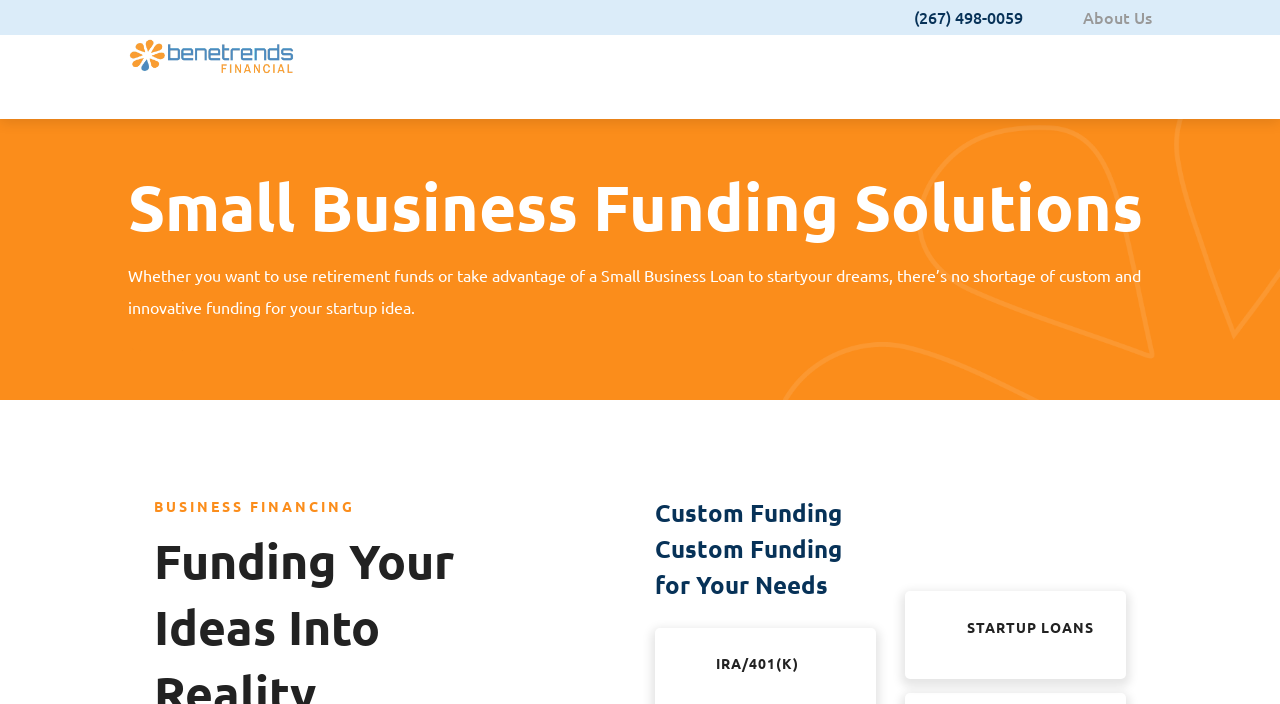What is the phone number on the top right? Observe the screenshot and provide a one-word or short phrase answer.

(267) 498-0059